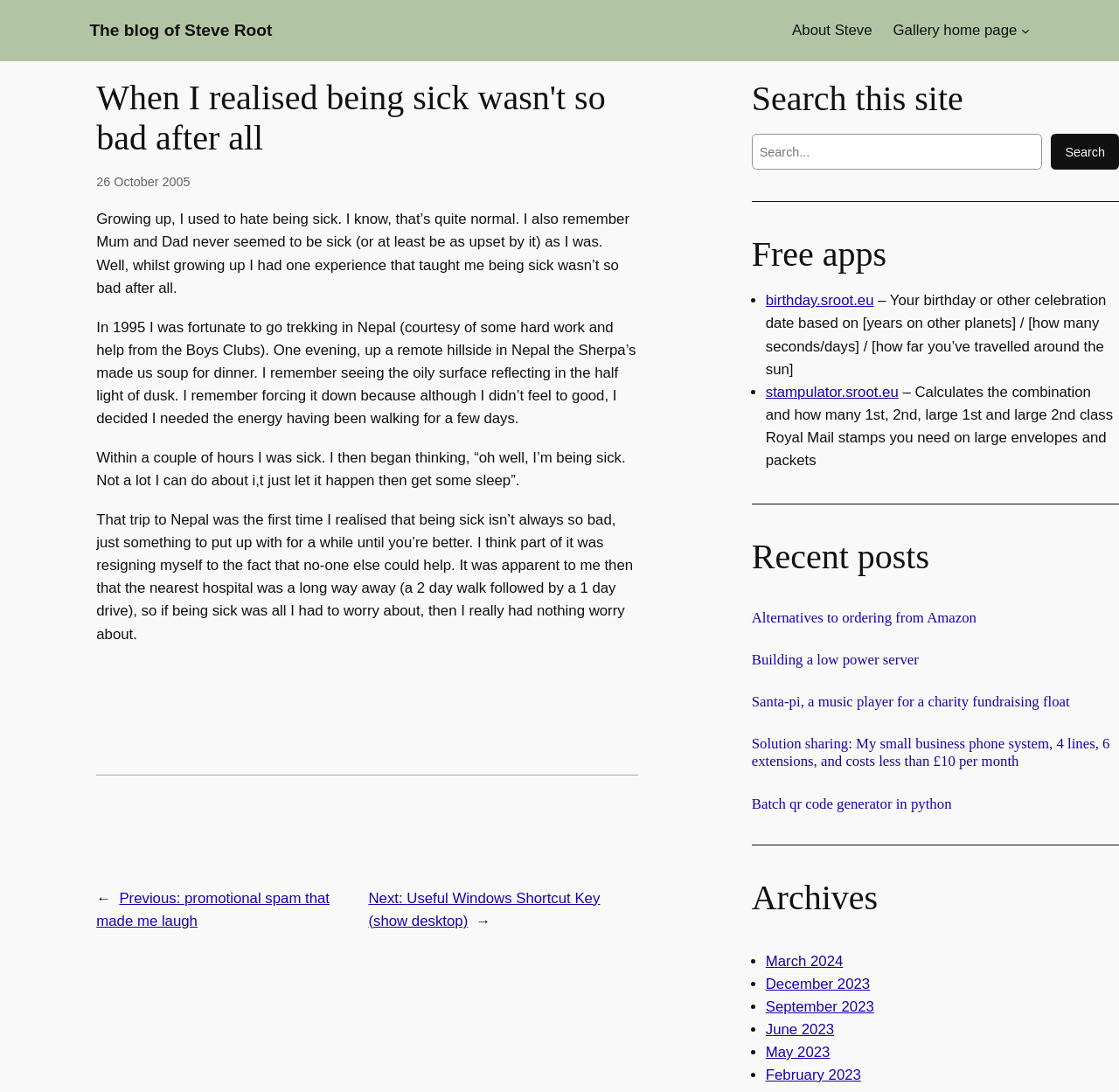Find the bounding box coordinates for the UI element that matches this description: "Gallery home page".

[0.798, 0.018, 0.909, 0.038]